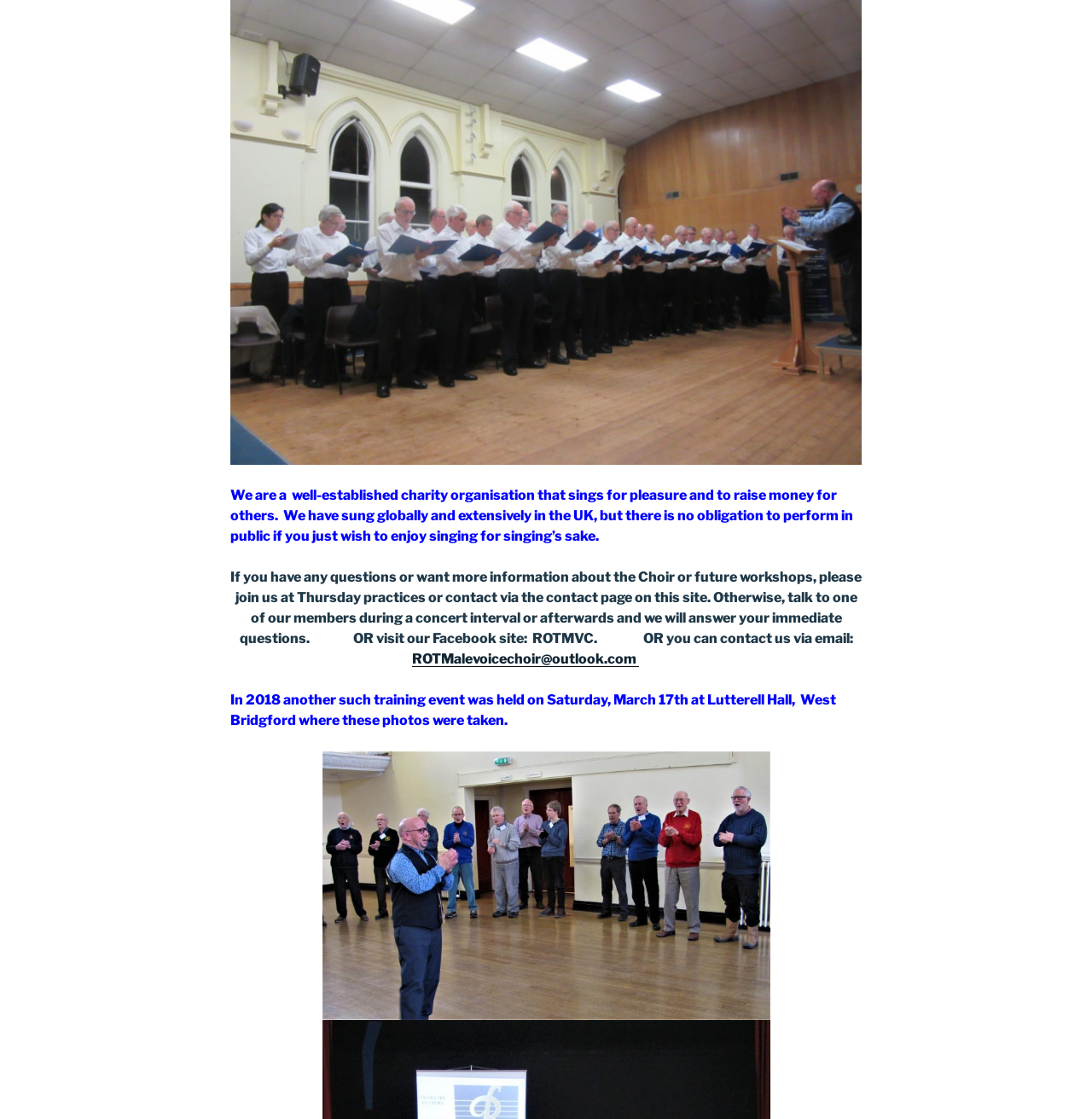Reply to the question with a brief word or phrase: Is there an obligation to perform in public?

No